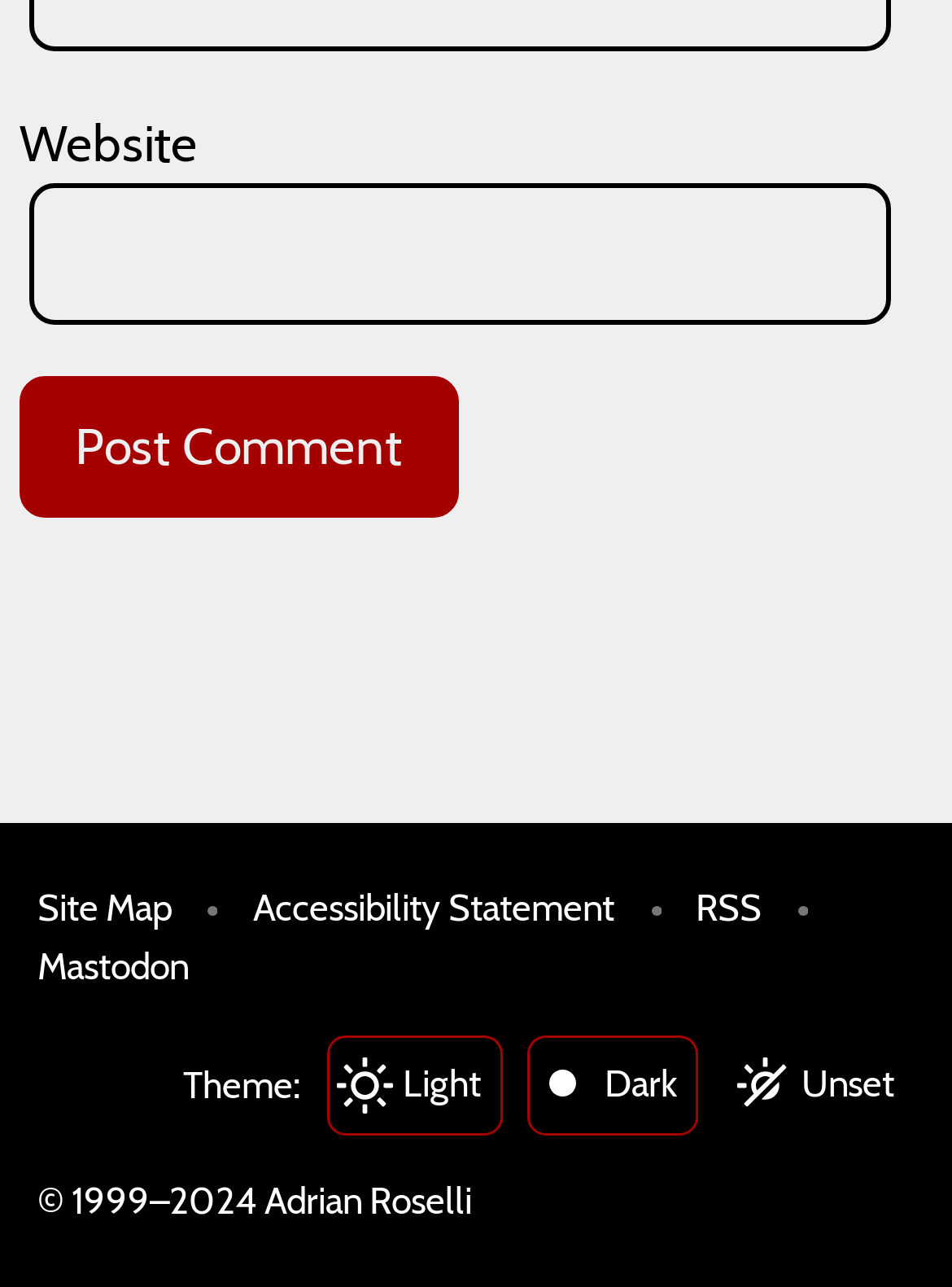Determine the coordinates of the bounding box for the clickable area needed to execute this instruction: "Enter website".

[0.03, 0.142, 0.935, 0.252]